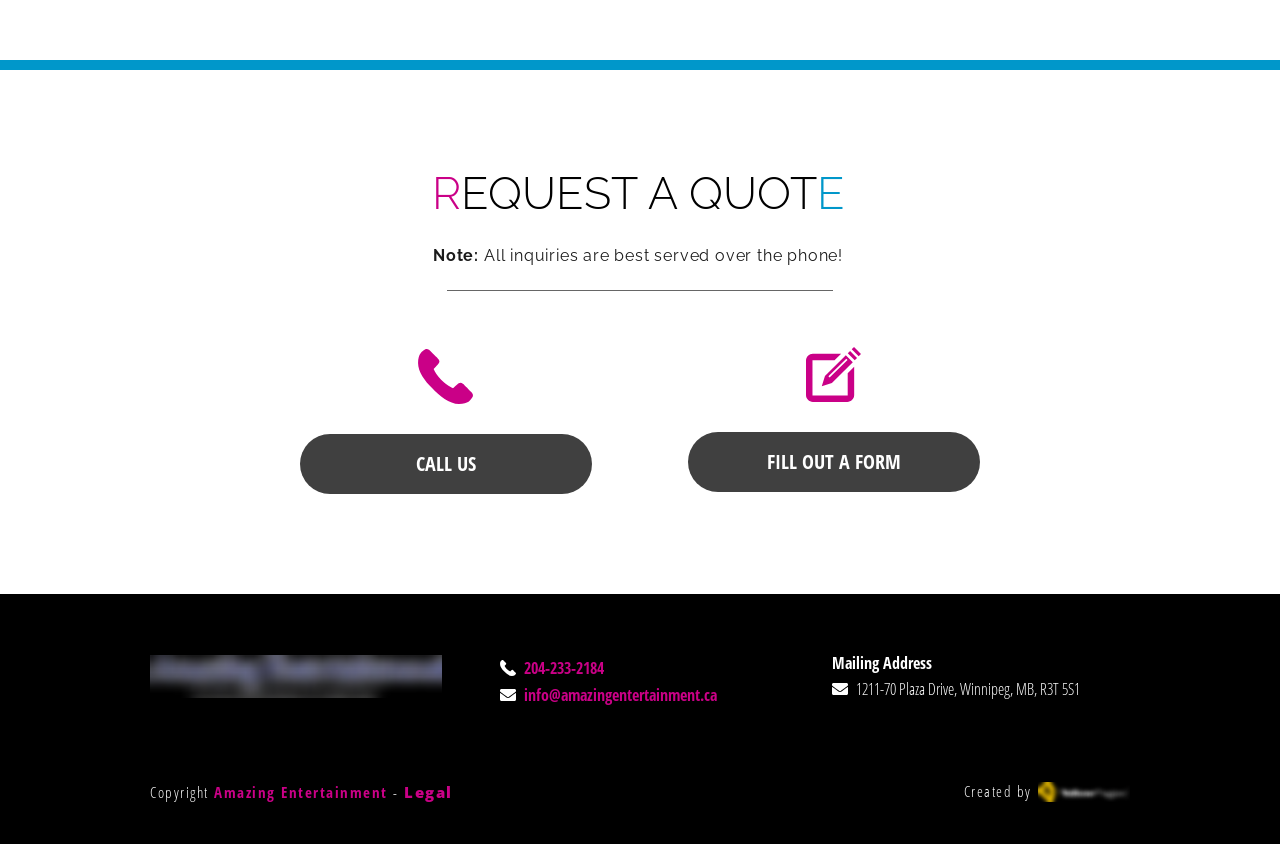Locate the UI element that matches the description CALL US in the webpage screenshot. Return the bounding box coordinates in the format (top-left x, top-left y, bottom-right x, bottom-right y), with values ranging from 0 to 1.

[0.234, 0.514, 0.462, 0.585]